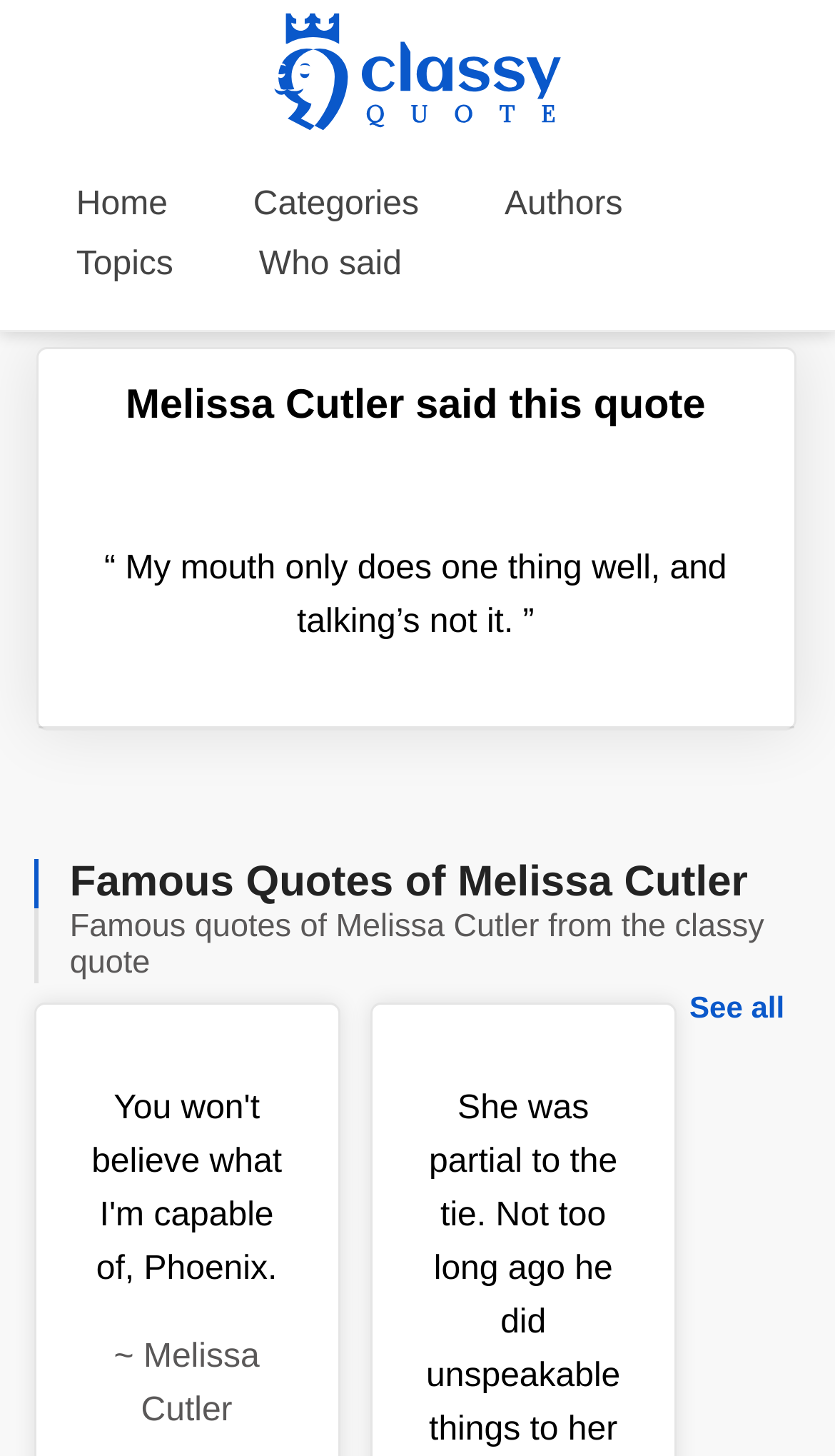How many links are in the top navigation bar?
Answer briefly with a single word or phrase based on the image.

4